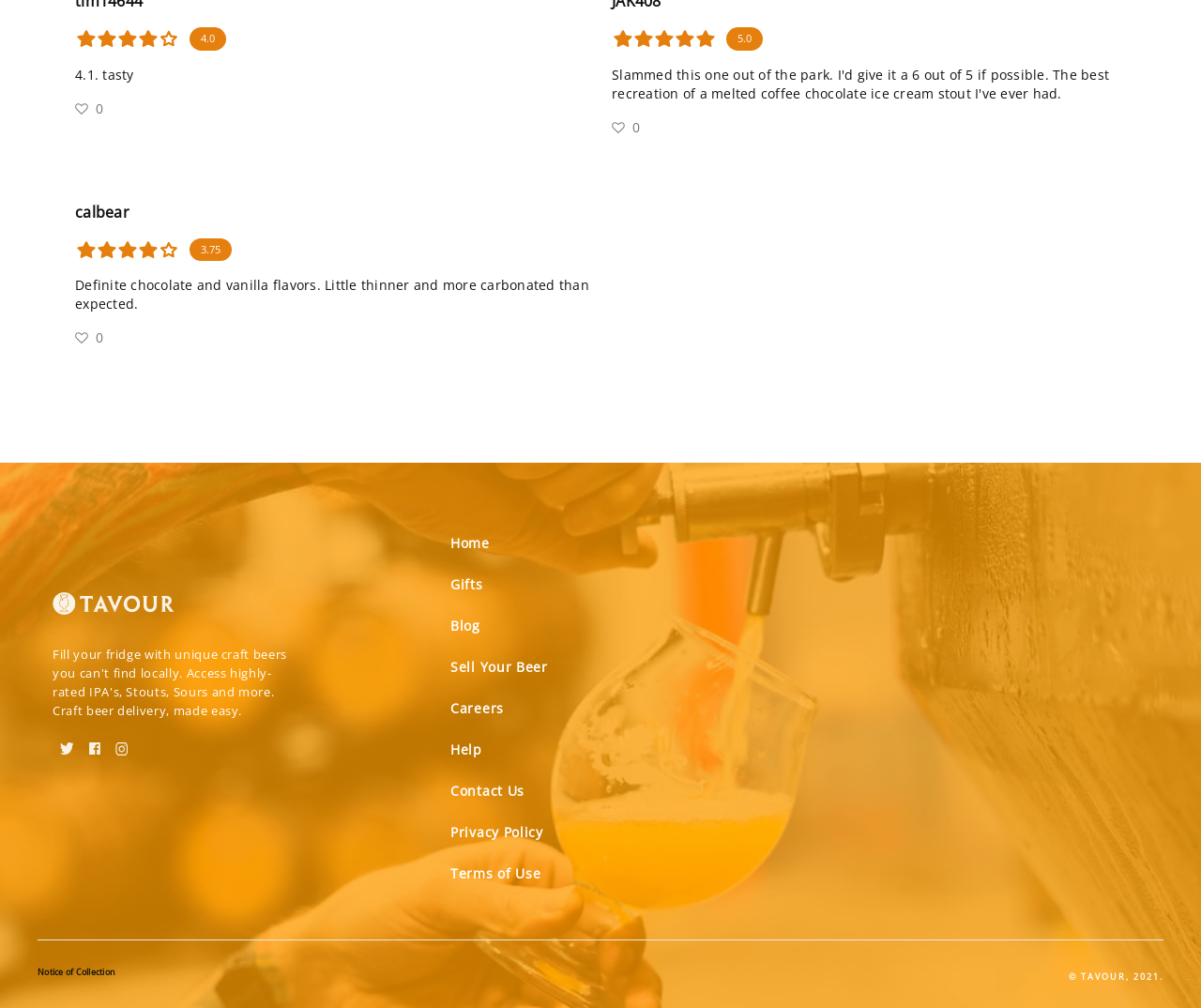Please predict the bounding box coordinates of the element's region where a click is necessary to complete the following instruction: "click the Facebook logo". The coordinates should be represented by four float numbers between 0 and 1, i.e., [left, top, right, bottom].

[0.068, 0.729, 0.09, 0.744]